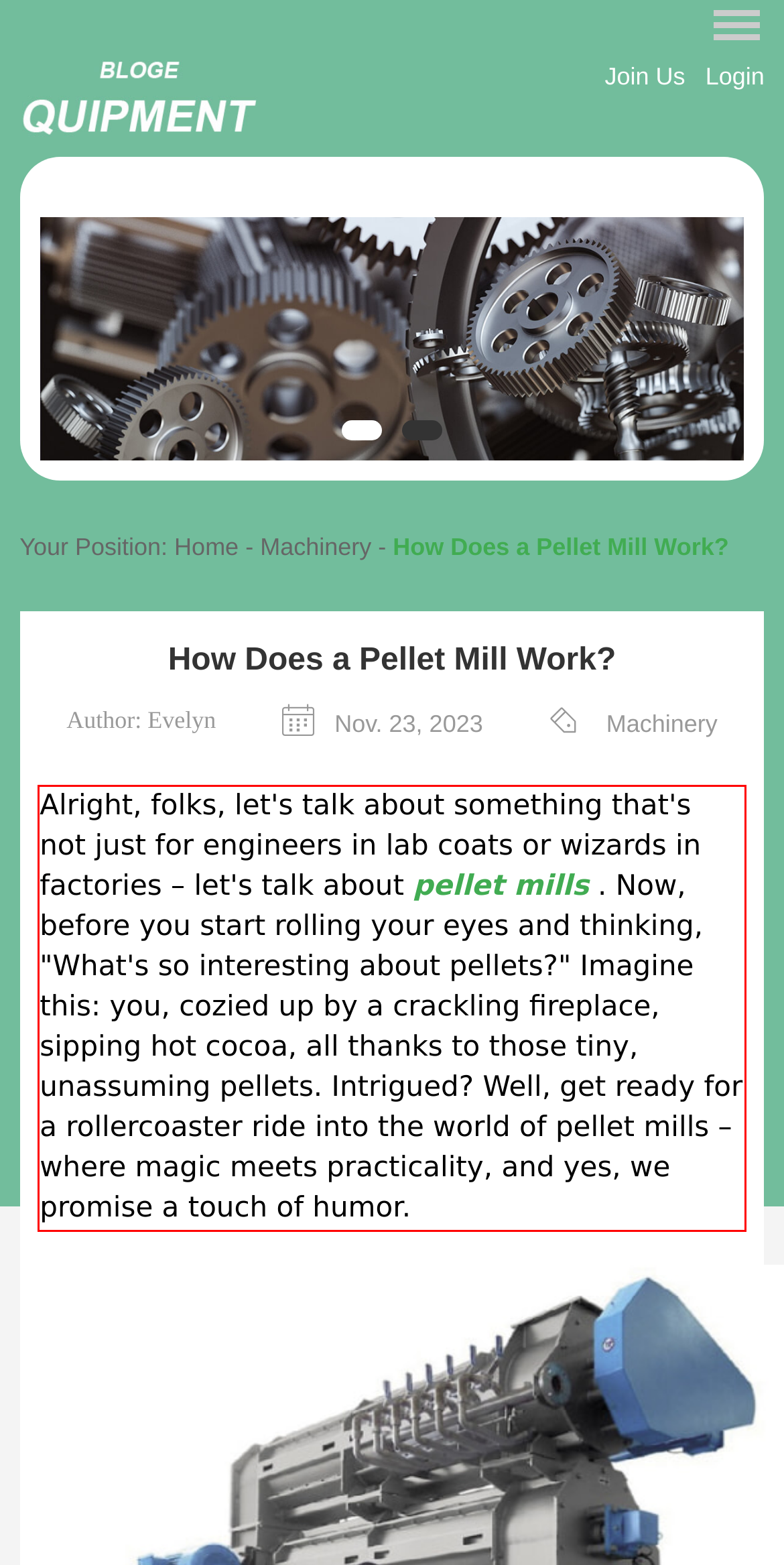Look at the webpage screenshot and recognize the text inside the red bounding box.

Alright, folks, let's talk about something that's not just for engineers in lab coats or wizards in factories – let's talk about pellet mills . Now, before you start rolling your eyes and thinking, "What's so interesting about pellets?" Imagine this: you, cozied up by a crackling fireplace, sipping hot cocoa, all thanks to those tiny, unassuming pellets. Intrigued? Well, get ready for a rollercoaster ride into the world of pellet mills – where magic meets practicality, and yes, we promise a touch of humor.